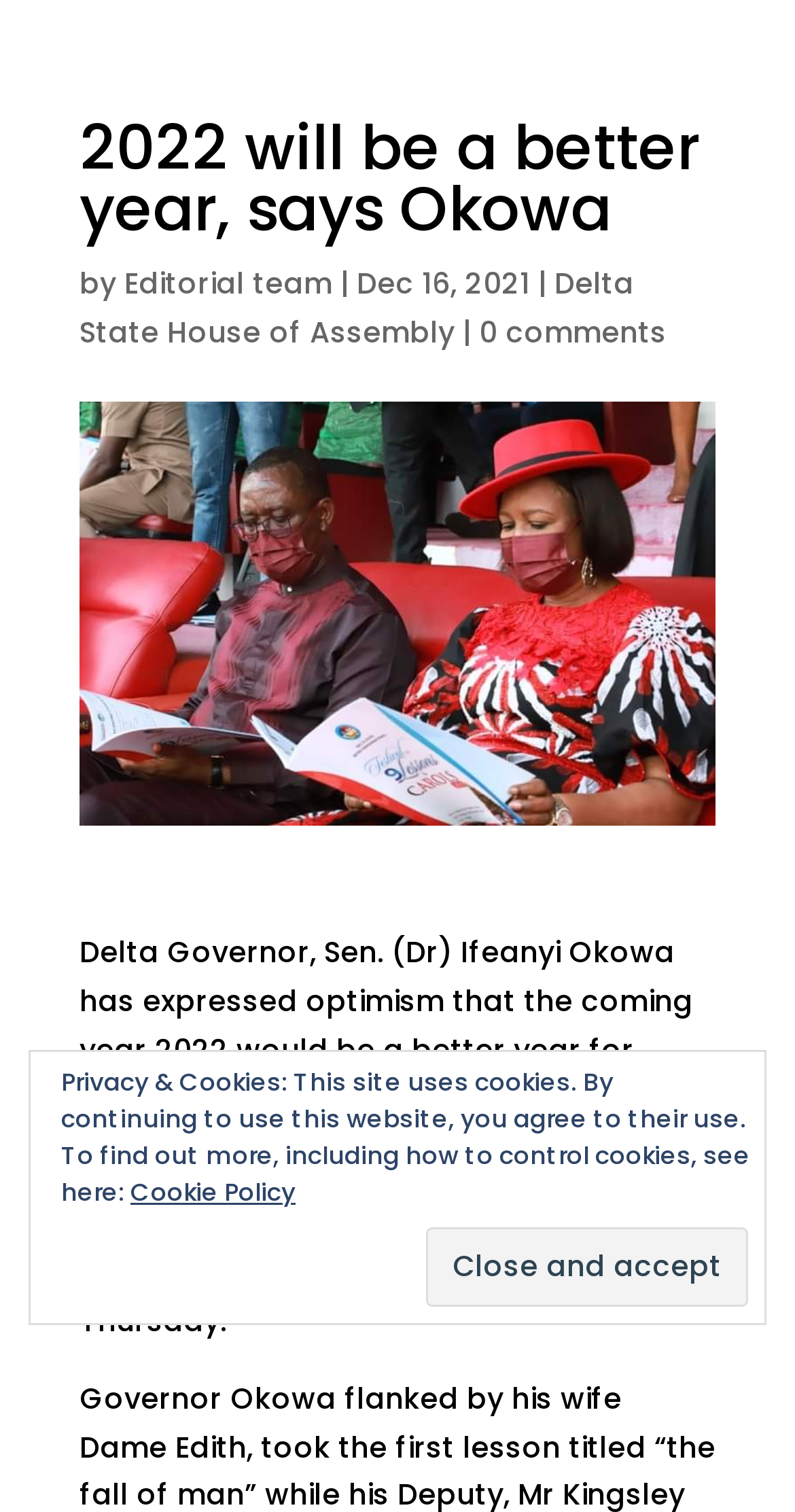Find the bounding box coordinates of the UI element according to this description: "Cookie Policy".

[0.164, 0.777, 0.372, 0.8]